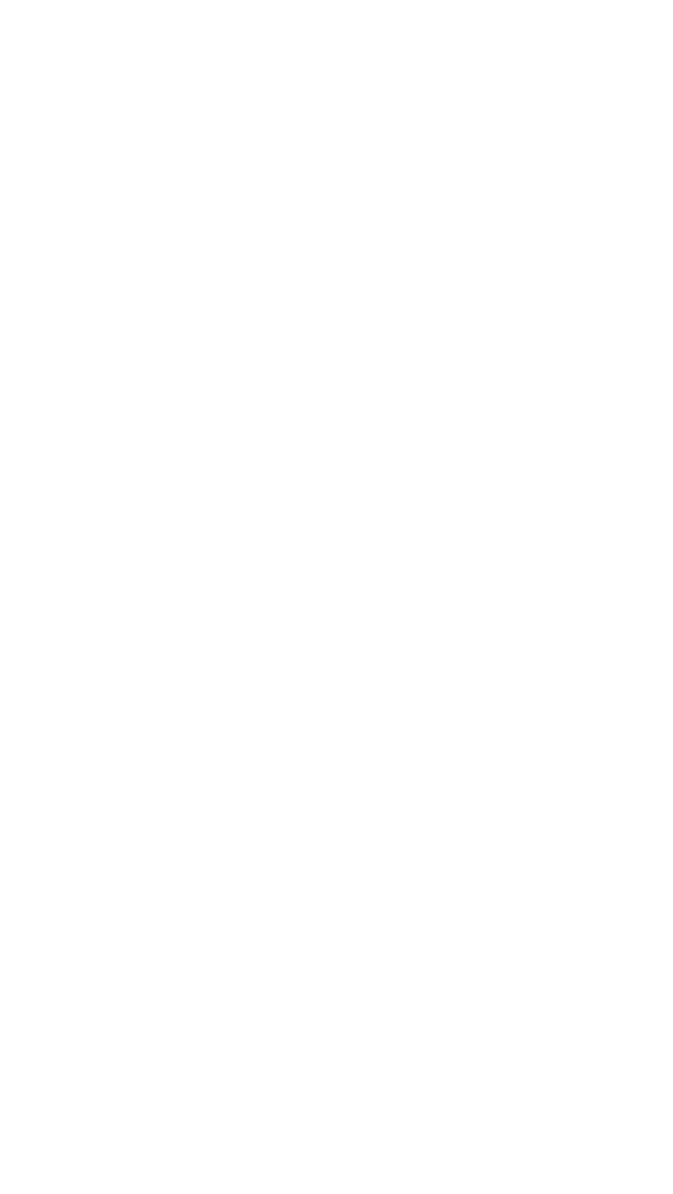Refer to the image and offer a detailed explanation in response to the question: What is Fluffy's current living situation?

According to the caption, Fluffy is currently living in a foster home, where she is receiving treatment and socialization support, thanks to the efforts of the rescue organization BCSAVE.